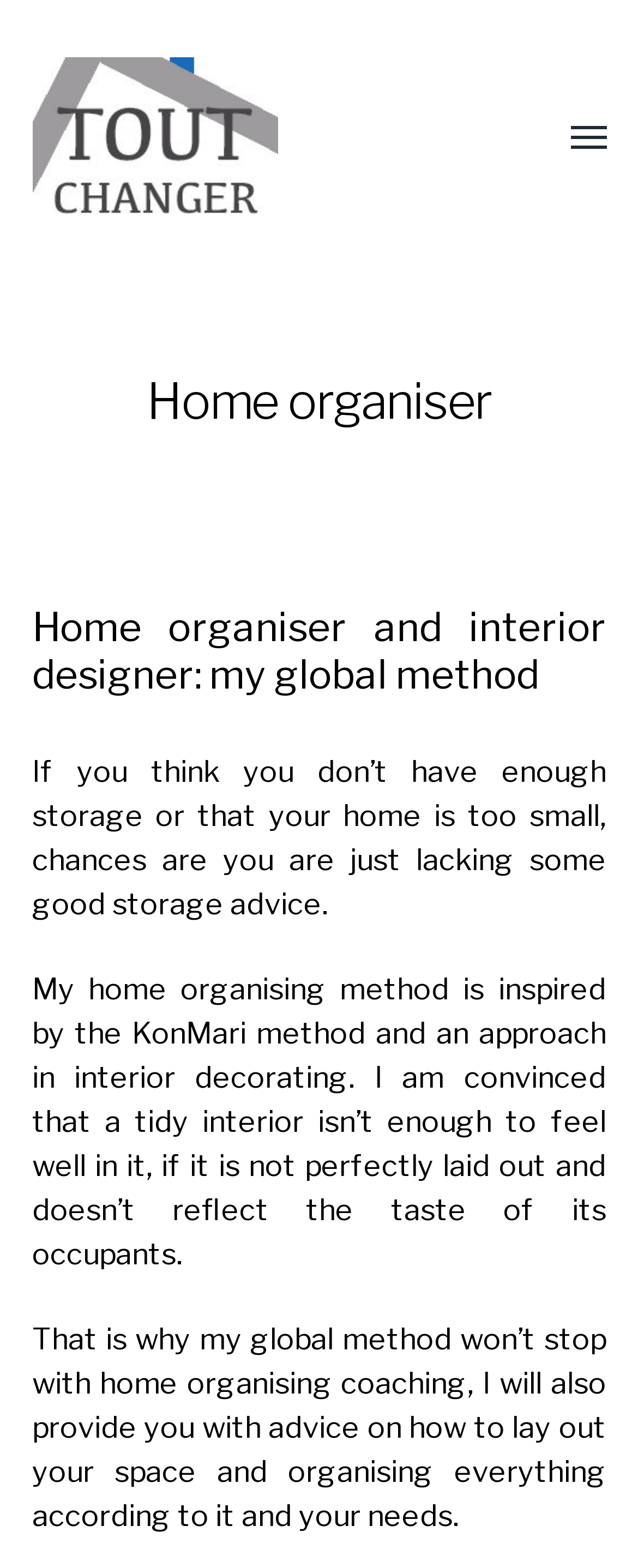Determine the bounding box coordinates of the UI element described by: "title="ParisInterior"".

[0.05, 0.037, 0.596, 0.141]